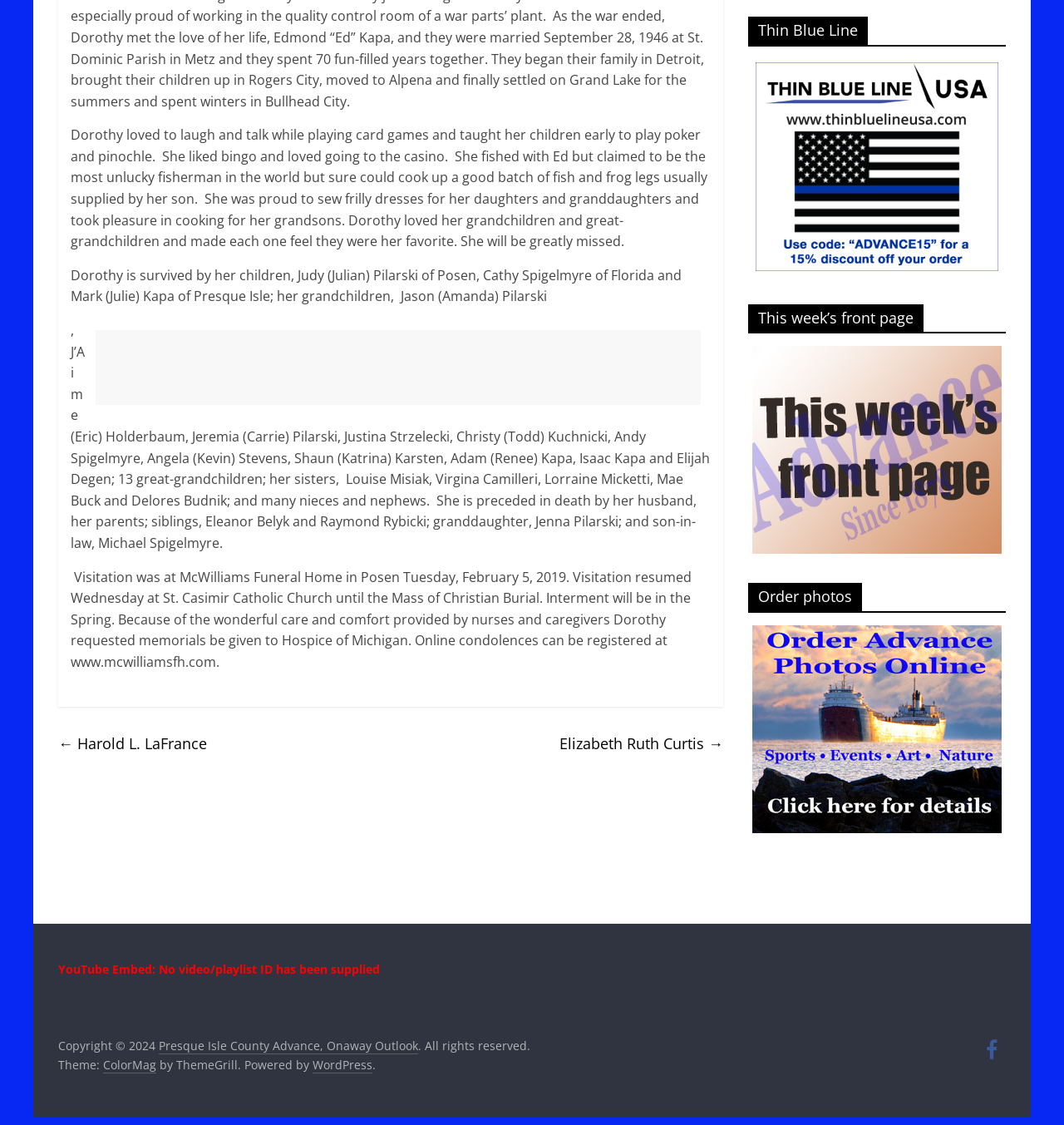Predict the bounding box of the UI element based on the description: "Elizabeth Ruth Curtis →". The coordinates should be four float numbers between 0 and 1, formatted as [left, top, right, bottom].

[0.526, 0.648, 0.68, 0.673]